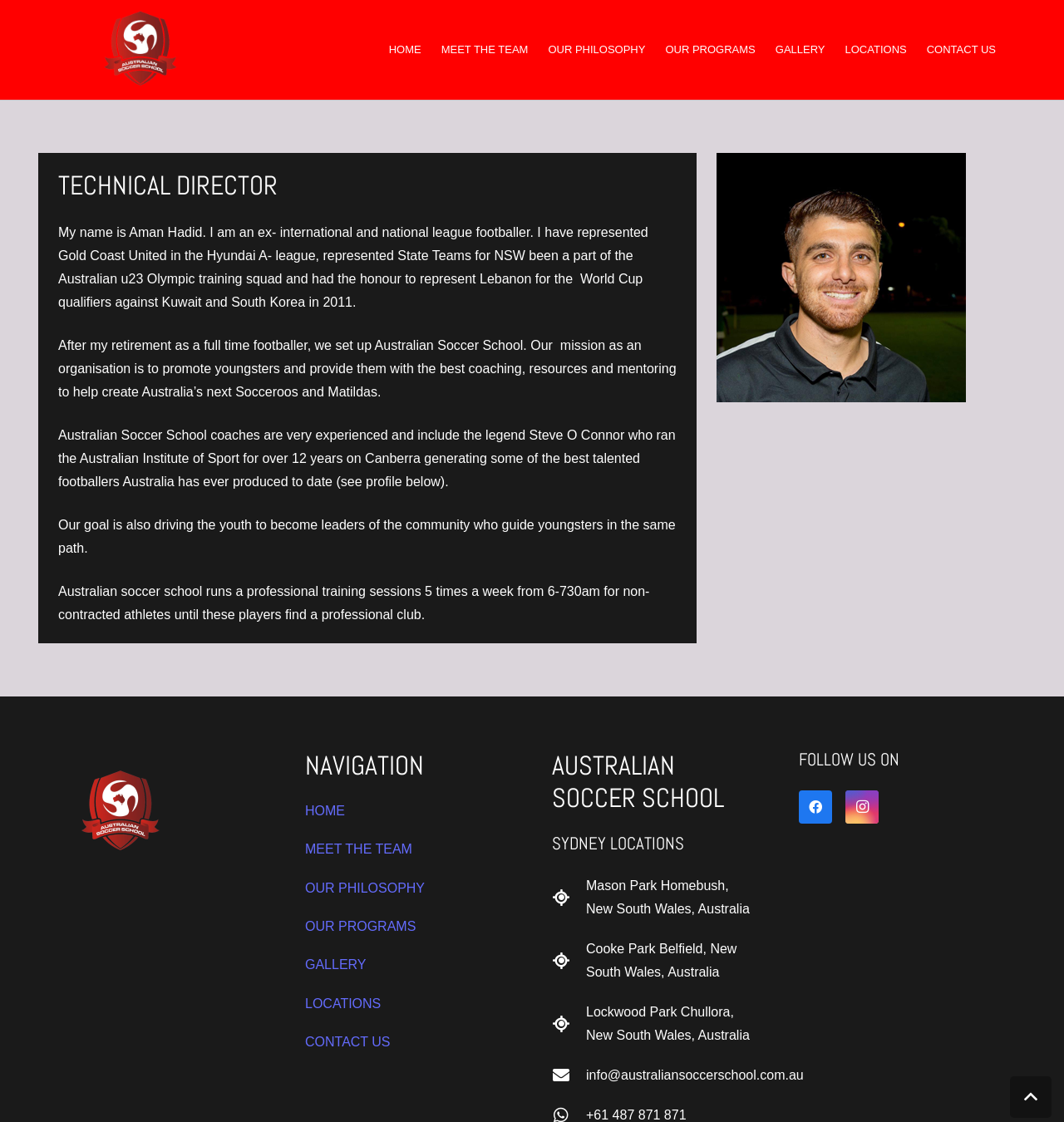What is the mission of Australian Soccer School?
Answer the question with a detailed explanation, including all necessary information.

The mission of Australian Soccer School is mentioned in the second paragraph of the webpage, where it says 'Our mission as an organisation is to promote youngsters and provide them with the best coaching, resources and mentoring to help create Australia’s next Socceroos and Matildas'.